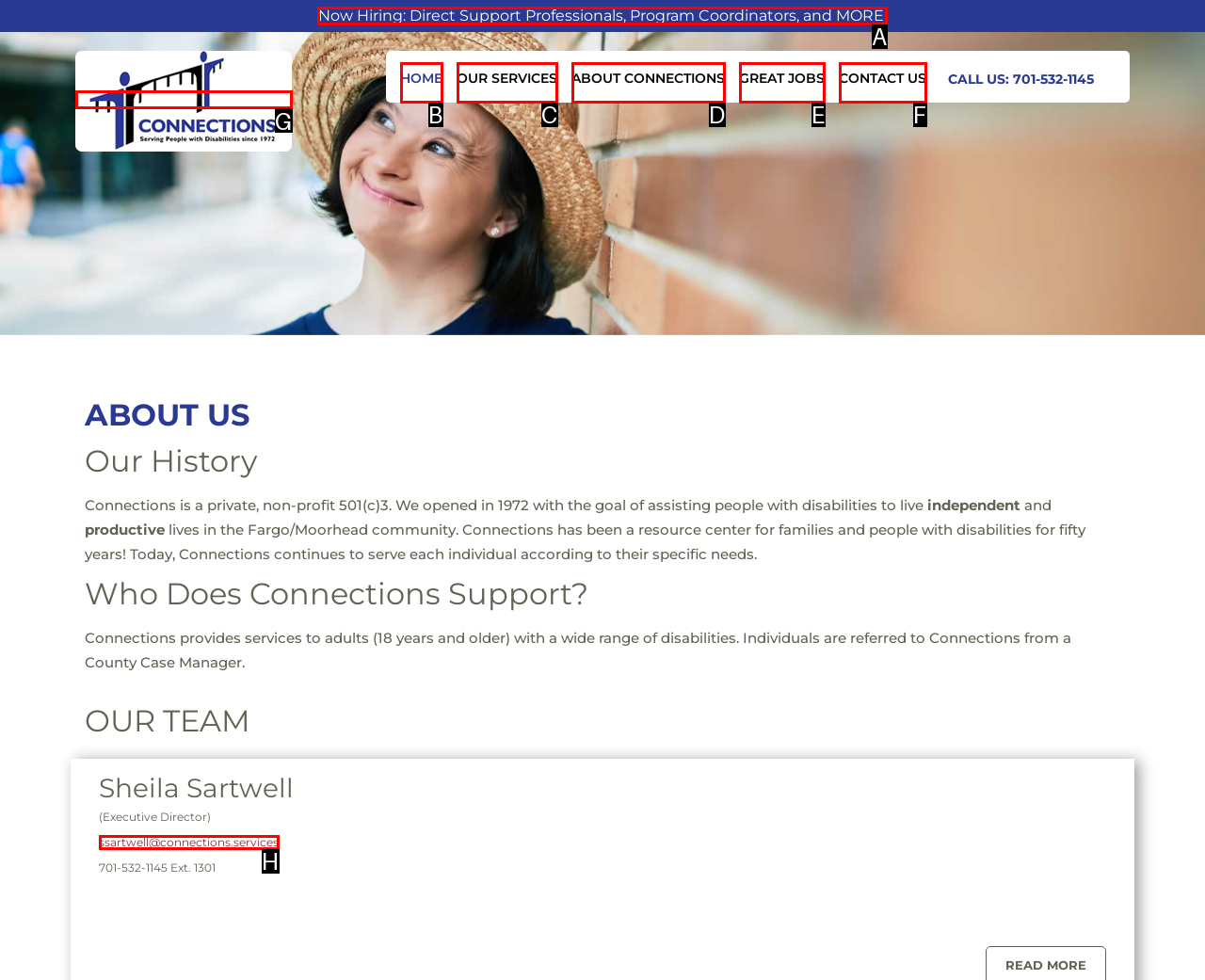Choose the correct UI element to click for this task: Click on the 'Now Hiring' link Answer using the letter from the given choices.

A